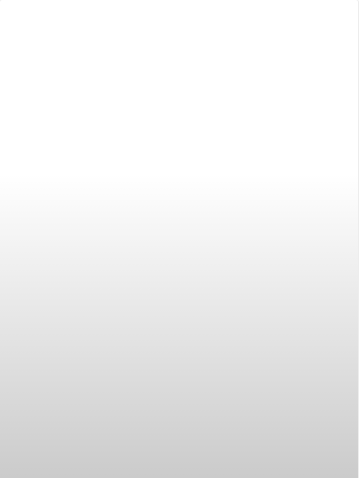Offer an in-depth caption that covers the entire scene depicted in the image.

The image represents a captivating scene related to "Paragliding Winterflight in Interlaken, Switzerland." It is likely to showcase the breathtaking views that adventurers can experience while paragliding in the stunning winter landscape of Interlaken. The winter sports mecca, with its combination of majestic snow-covered mountains and serene natural beauty, offers an exhilarating experience for both novice and experienced paragliders. This activity highlights the thrill of soaring high above the picturesque scenery, making it a must-try for visitors seeking adventure and unique winter experiences in one of Switzerland's most scenic locales.